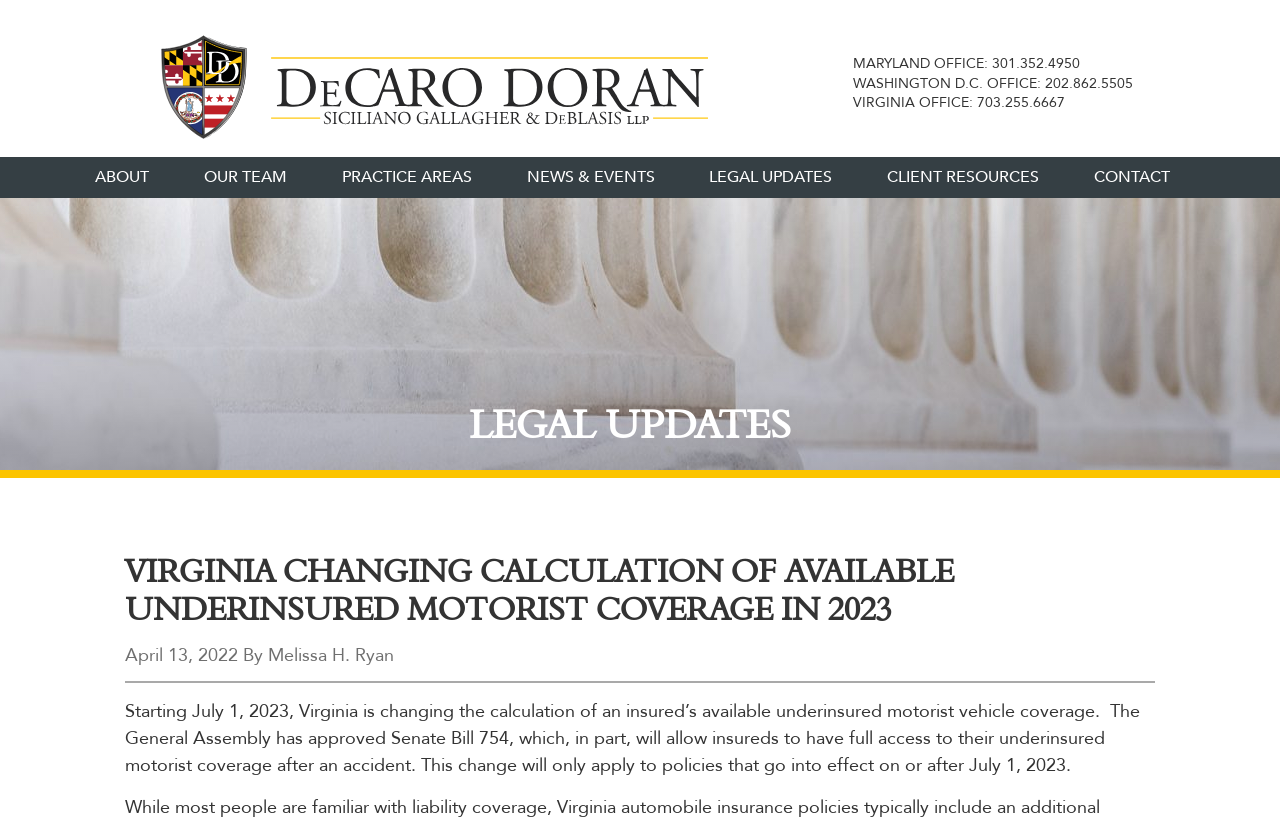What is the topic of the legal update?
Refer to the image and give a detailed answer to the query.

I found the topic of the legal update by reading the heading 'VIRGINIA CHANGING CALCULATION OF AVAILABLE UNDERINSURED MOTORIST COVERAGE IN 2023', which indicates that the legal update is about the change in calculation of available underinsured motorist coverage in Virginia.